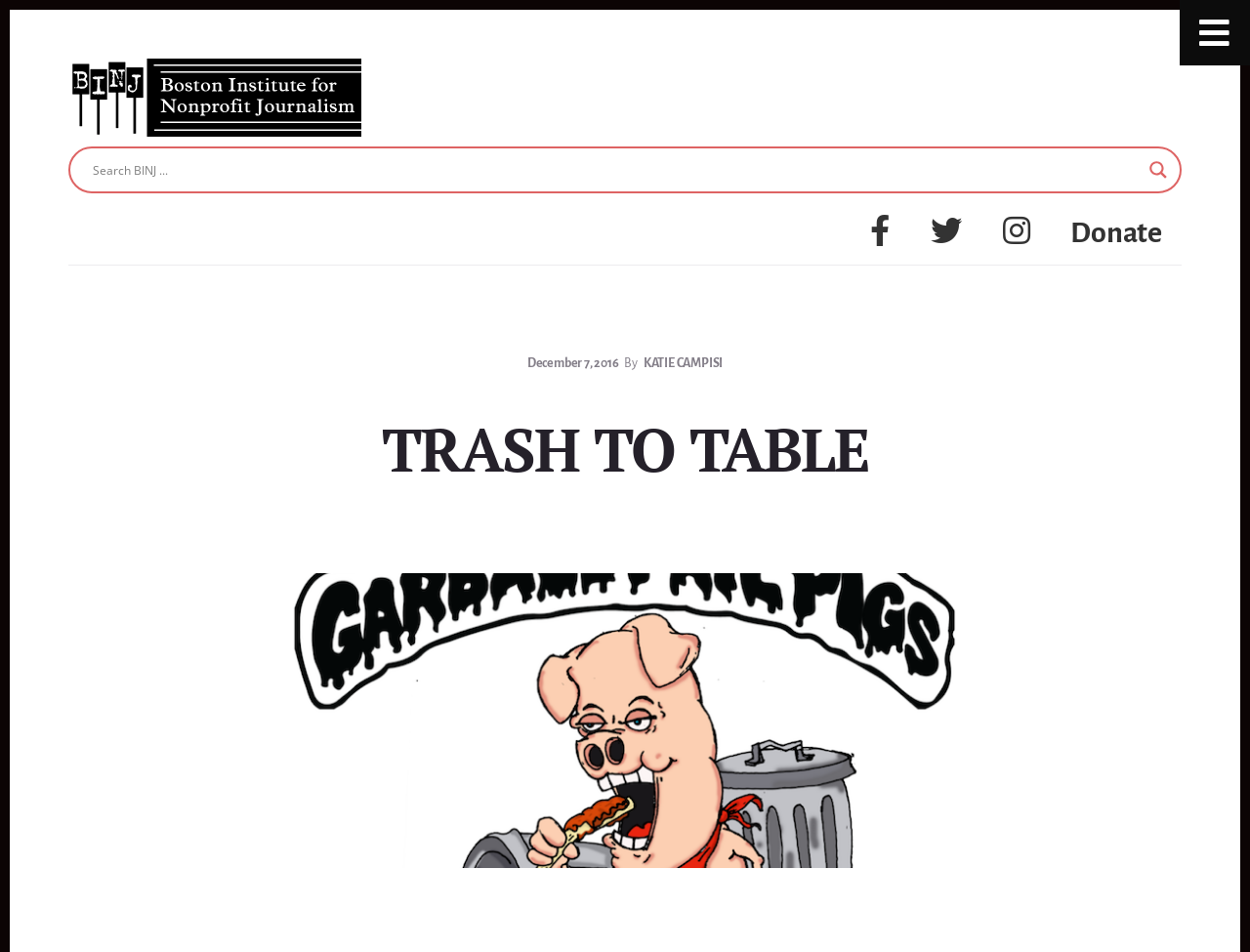Provide the bounding box for the UI element matching this description: "Donate".

[0.853, 0.213, 0.933, 0.278]